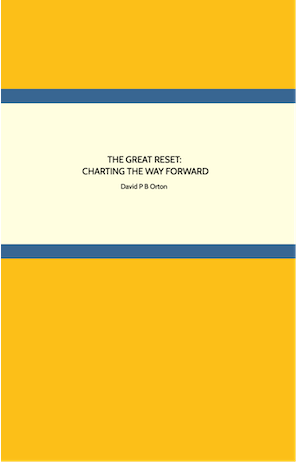Is the book's theme focused on the past?
Refer to the image and respond with a one-word or short-phrase answer.

No